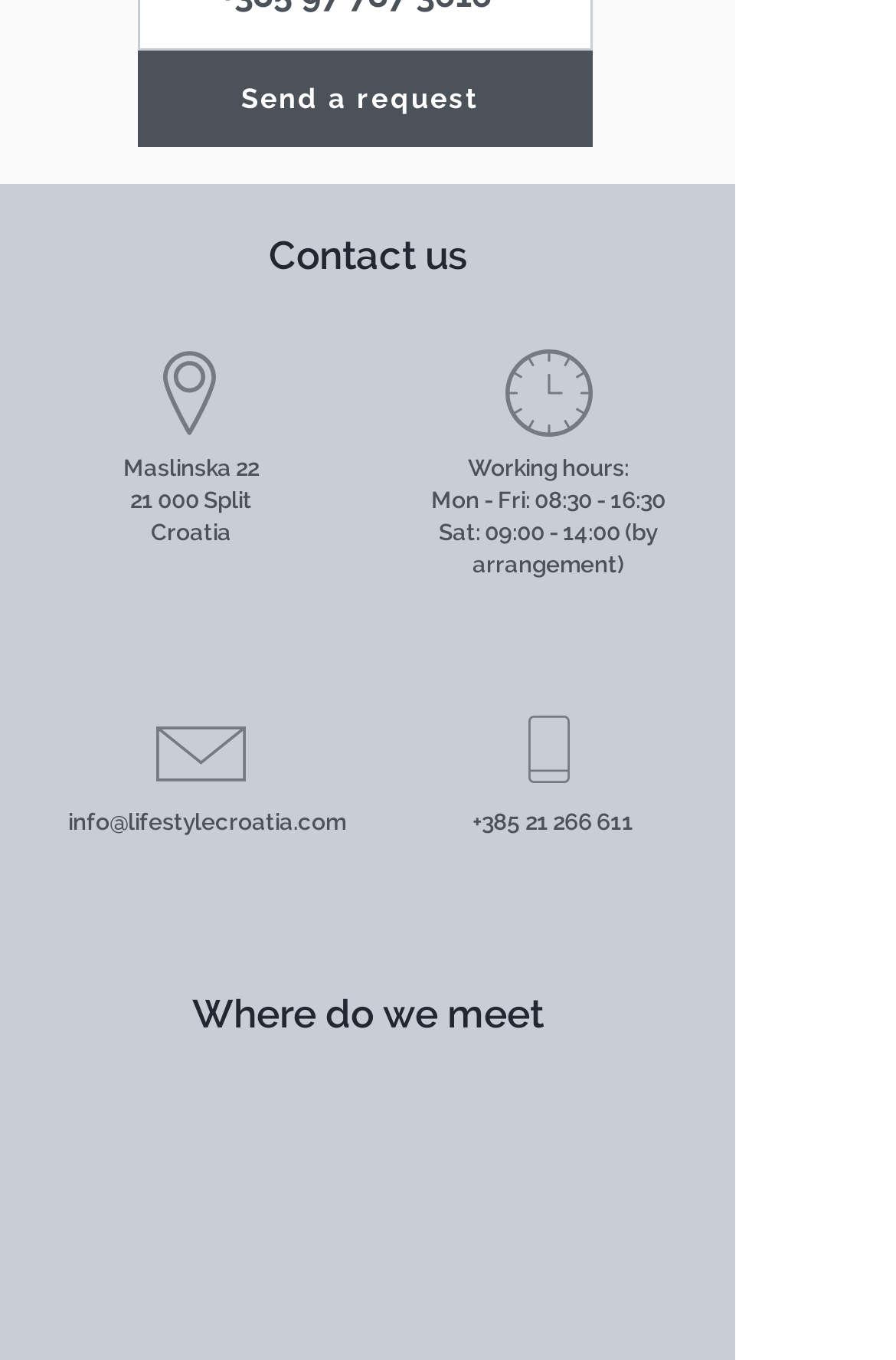What is the company's phone number?
Provide a one-word or short-phrase answer based on the image.

+385 21 266 611